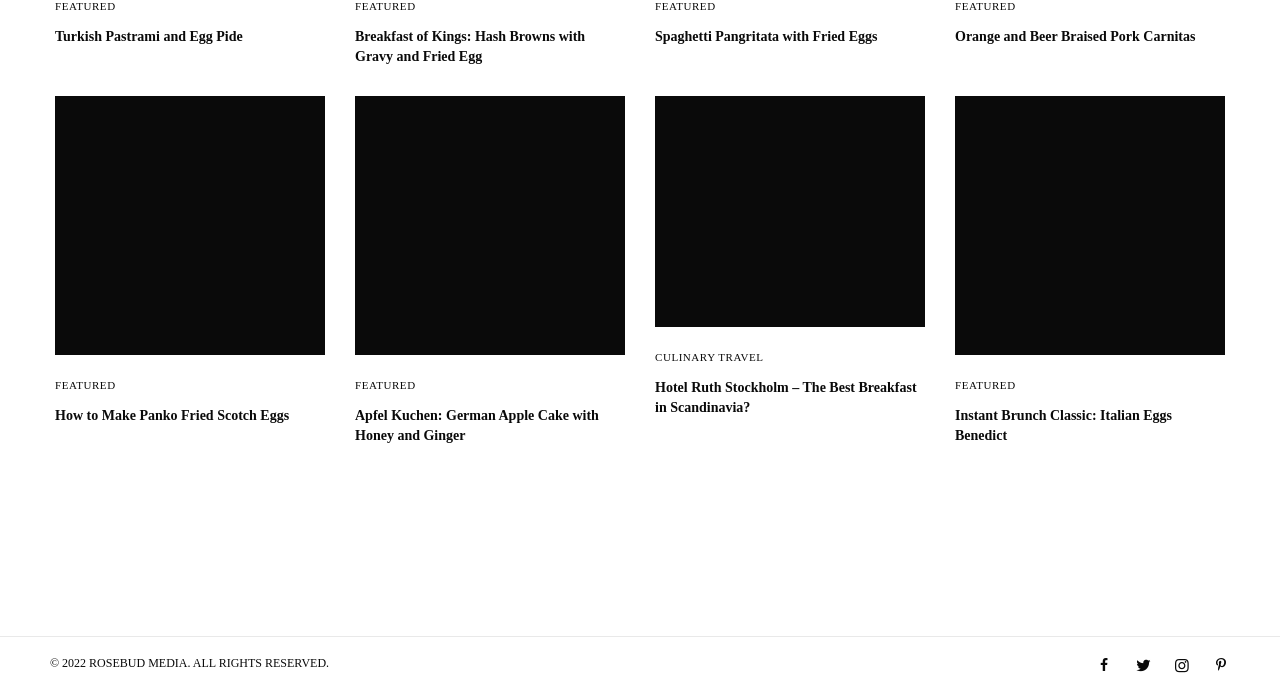Find the bounding box of the UI element described as: "alt="German Apfel Kuchen"". The bounding box coordinates should be given as four float values between 0 and 1, i.e., [left, top, right, bottom].

[0.277, 0.139, 0.488, 0.511]